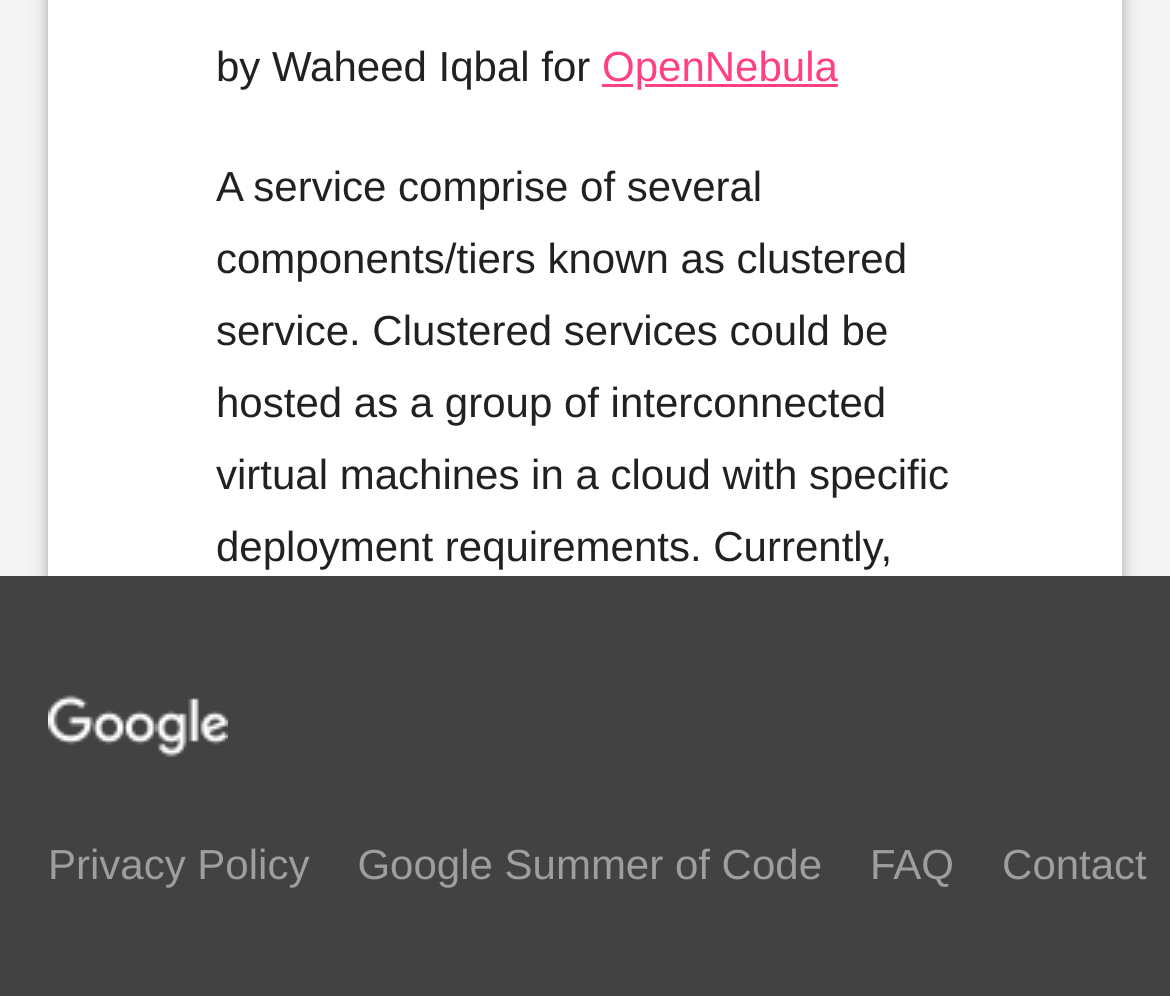Using the provided description FAQ, find the bounding box coordinates for the UI element. Provide the coordinates in (top-left x, top-left y, bottom-right x, bottom-right y) format, ensuring all values are between 0 and 1.

[0.744, 0.843, 0.815, 0.892]